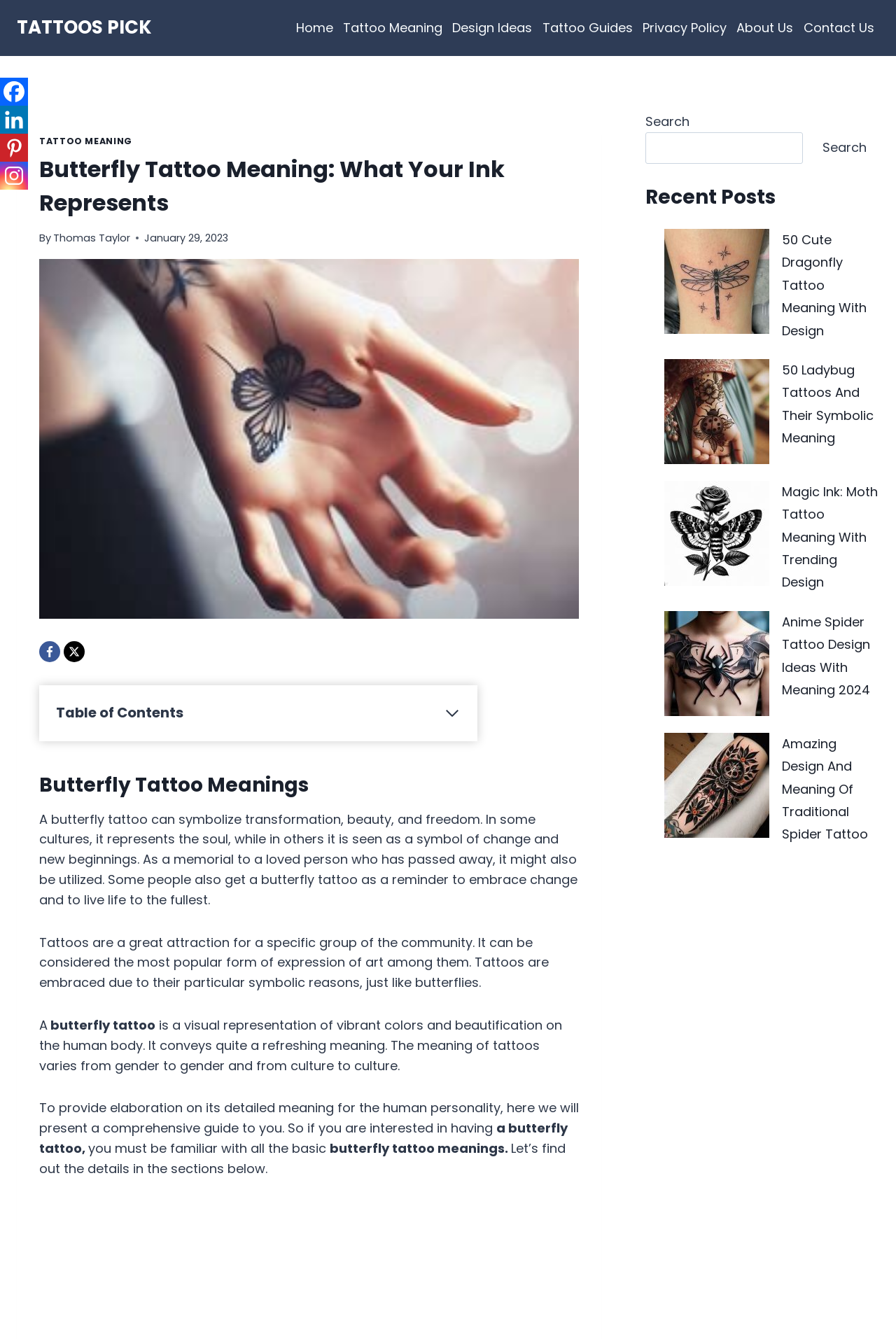Answer with a single word or phrase: 
What is the meaning of a butterfly tattoo on the wrist?

Not specified